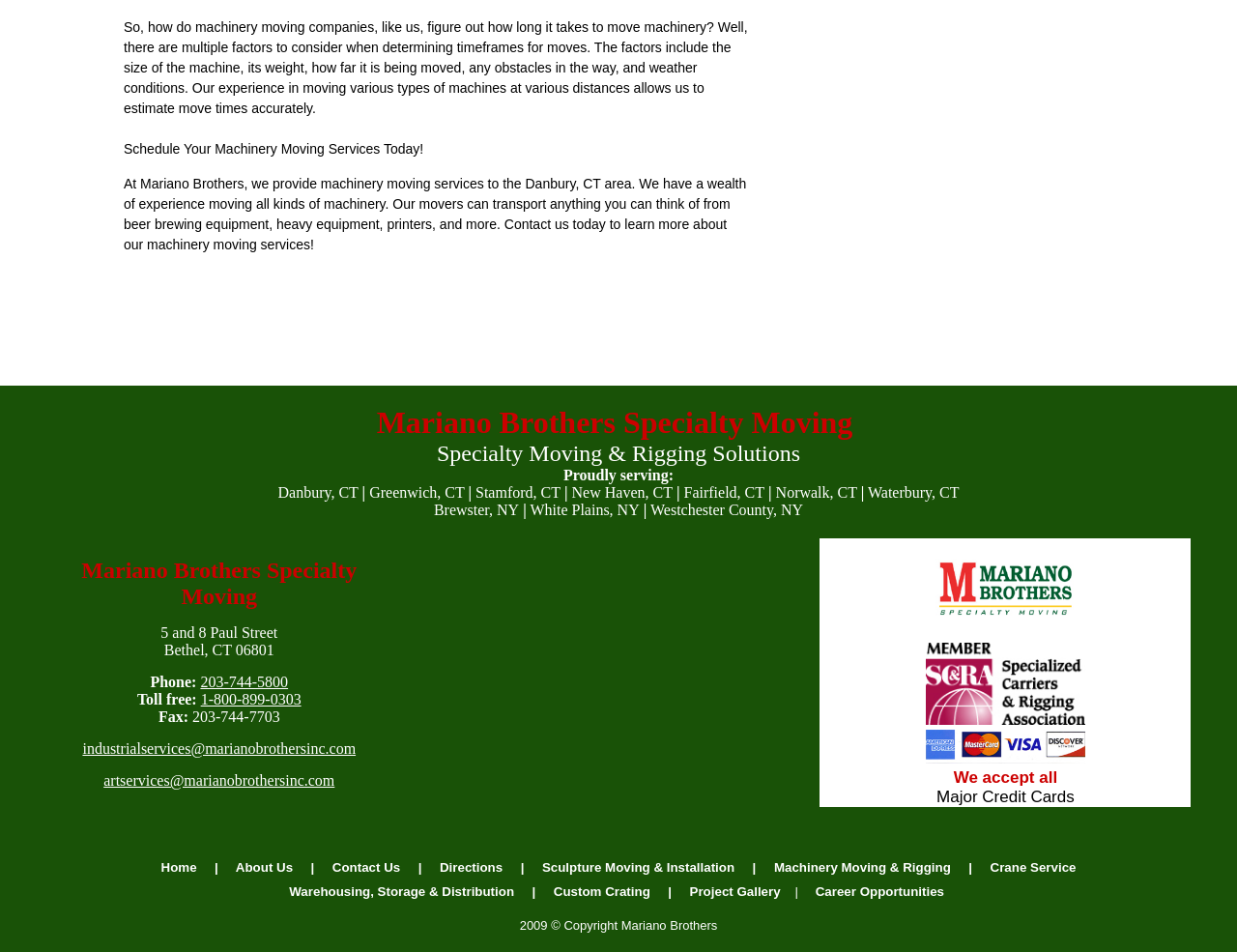Locate the bounding box coordinates of the element you need to click to accomplish the task described by this instruction: "Click on 'Canada Visa for Mexican citizens'".

None